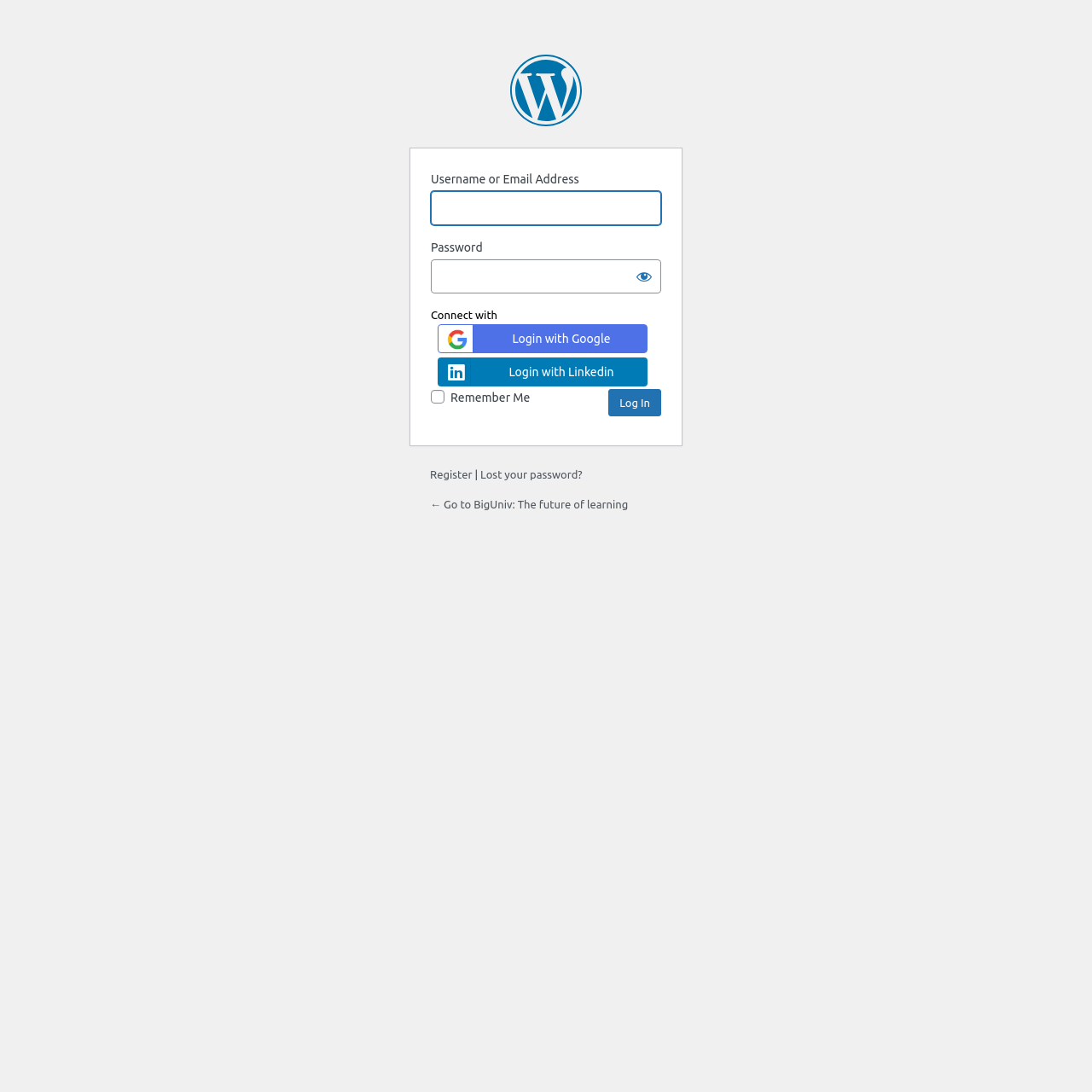Determine the bounding box coordinates for the element that should be clicked to follow this instruction: "Enter username or email address". The coordinates should be given as four float numbers between 0 and 1, in the format [left, top, right, bottom].

[0.395, 0.175, 0.605, 0.206]